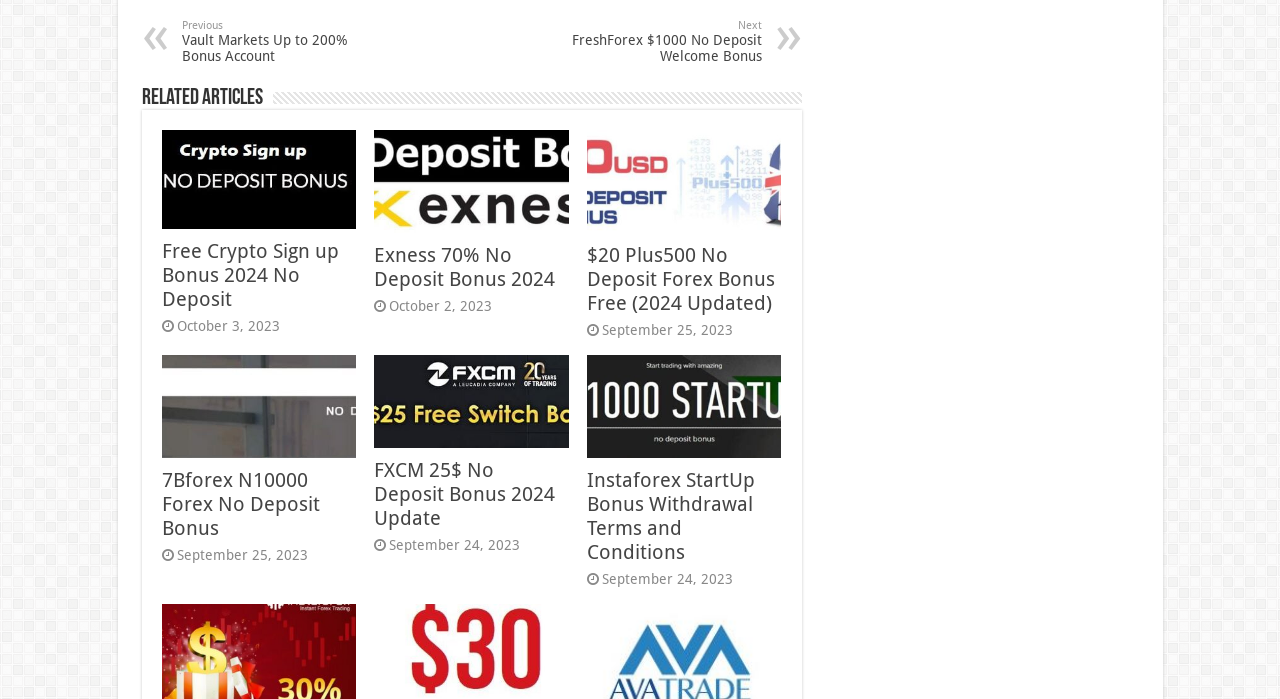How many bonus offers are listed on this webpage?
Please answer the question with a single word or phrase, referencing the image.

6